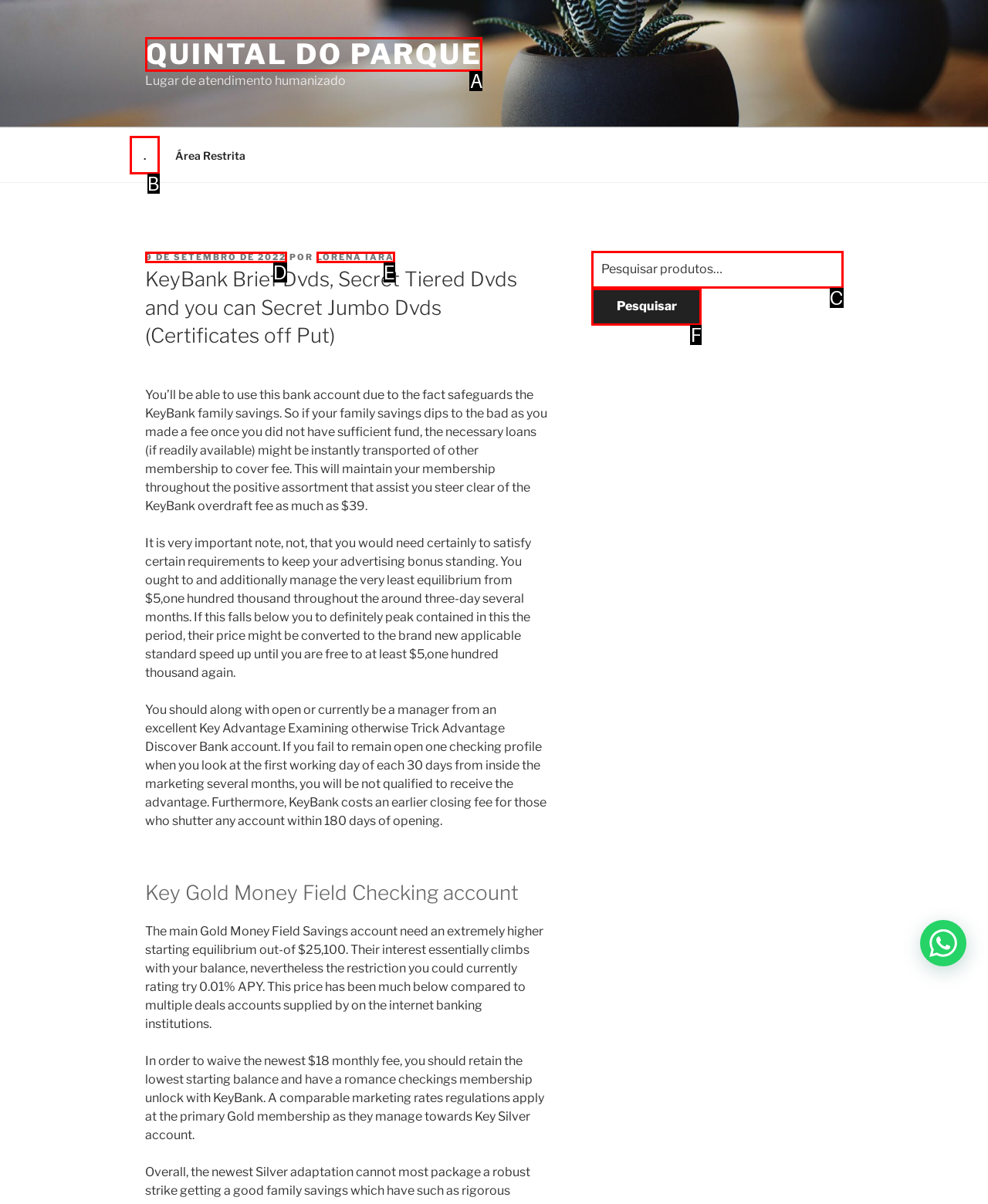Identify the option that corresponds to the description: Quintal do Parque 
Provide the letter of the matching option from the available choices directly.

A